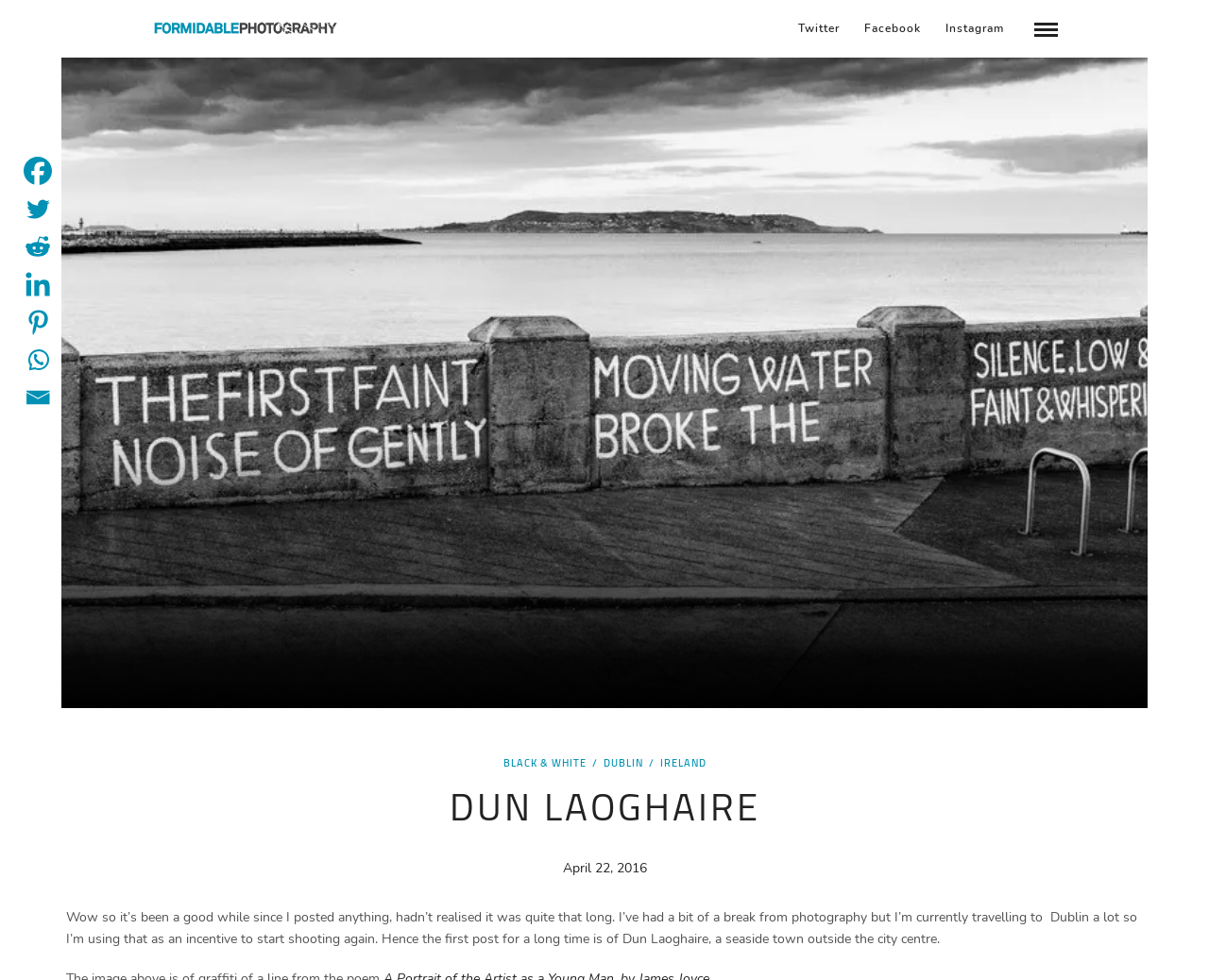Show the bounding box coordinates of the region that should be clicked to follow the instruction: "visit Formidable Photography website."

[0.125, 0.019, 0.281, 0.039]